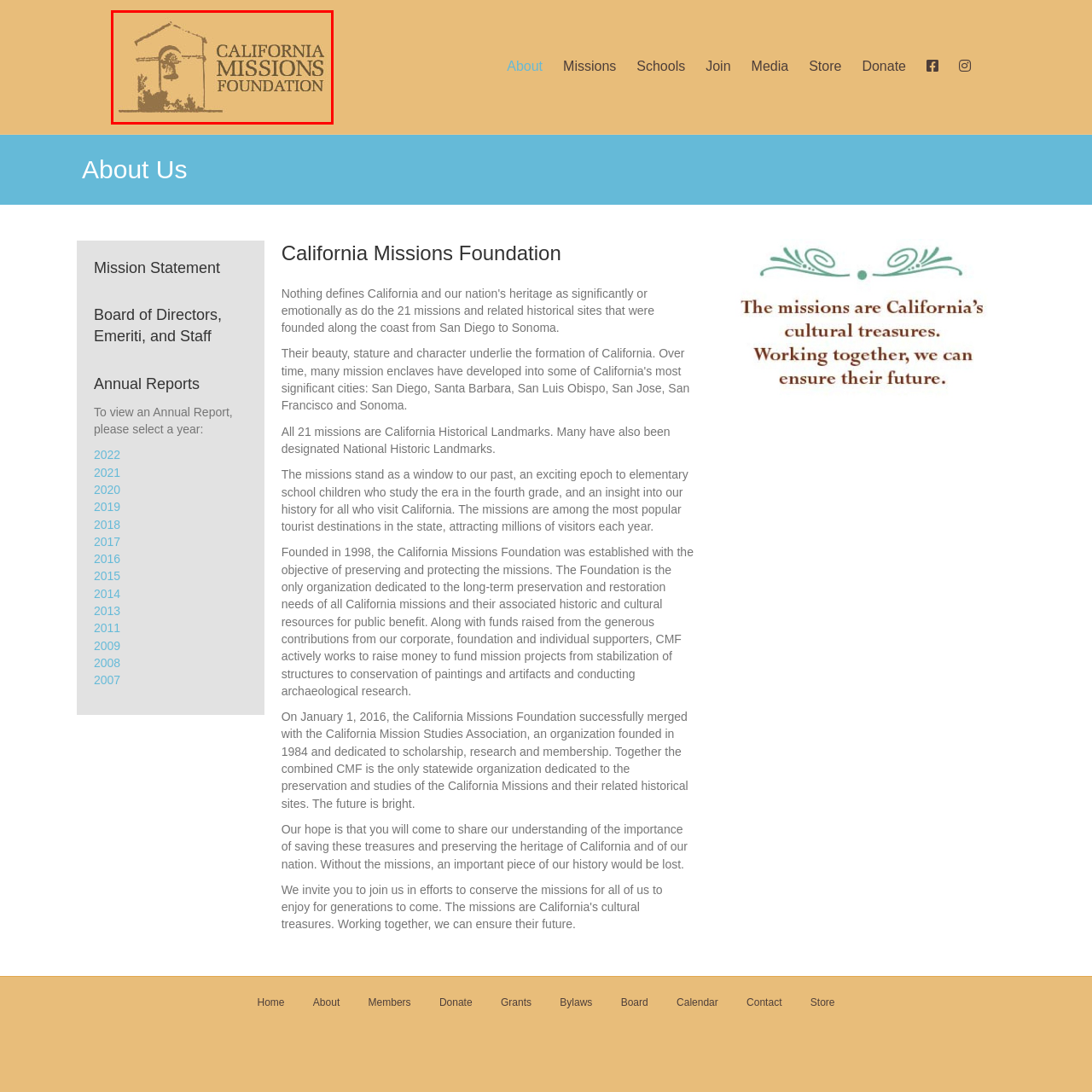Deliver a detailed account of the image that lies within the red box.

The image represents the logo of the California Missions Foundation, an organization dedicated to preserving and protecting California’s historical missions. The logo features a stylized outline of a mission with a prominent bell in the center, symbolizing the cultural and historical significance of these landmarks. The foundation's name is displayed alongside the image in a bold, elegant font. This emblem reflects the organization's commitment to maintaining the legacy and heritage of California's missions, which are vital to the state's history and culture.